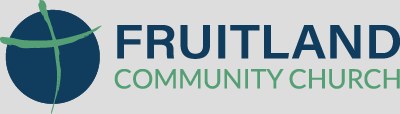Please study the image and answer the question comprehensively:
What is emphasized by the stylized green cross in the logo?

The caption explains that the stylized green cross in the logo emphasizes the church's Christian identity, which is an essential aspect of the church's mission and values.